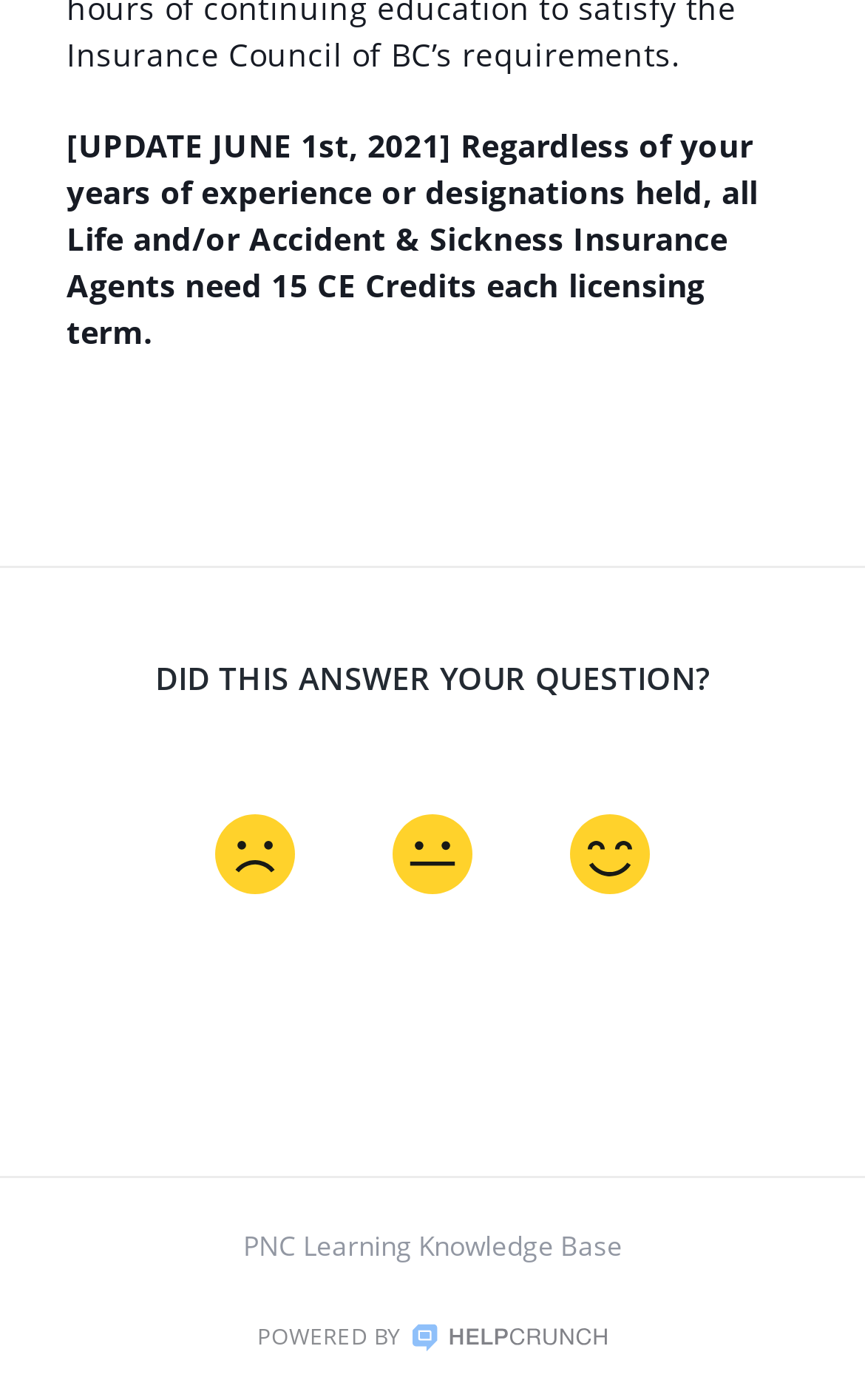Extract the bounding box coordinates of the UI element described by: "Powered by". The coordinates should include four float numbers ranging from 0 to 1, e.g., [left, top, right, bottom].

[0.0, 0.94, 1.0, 0.968]